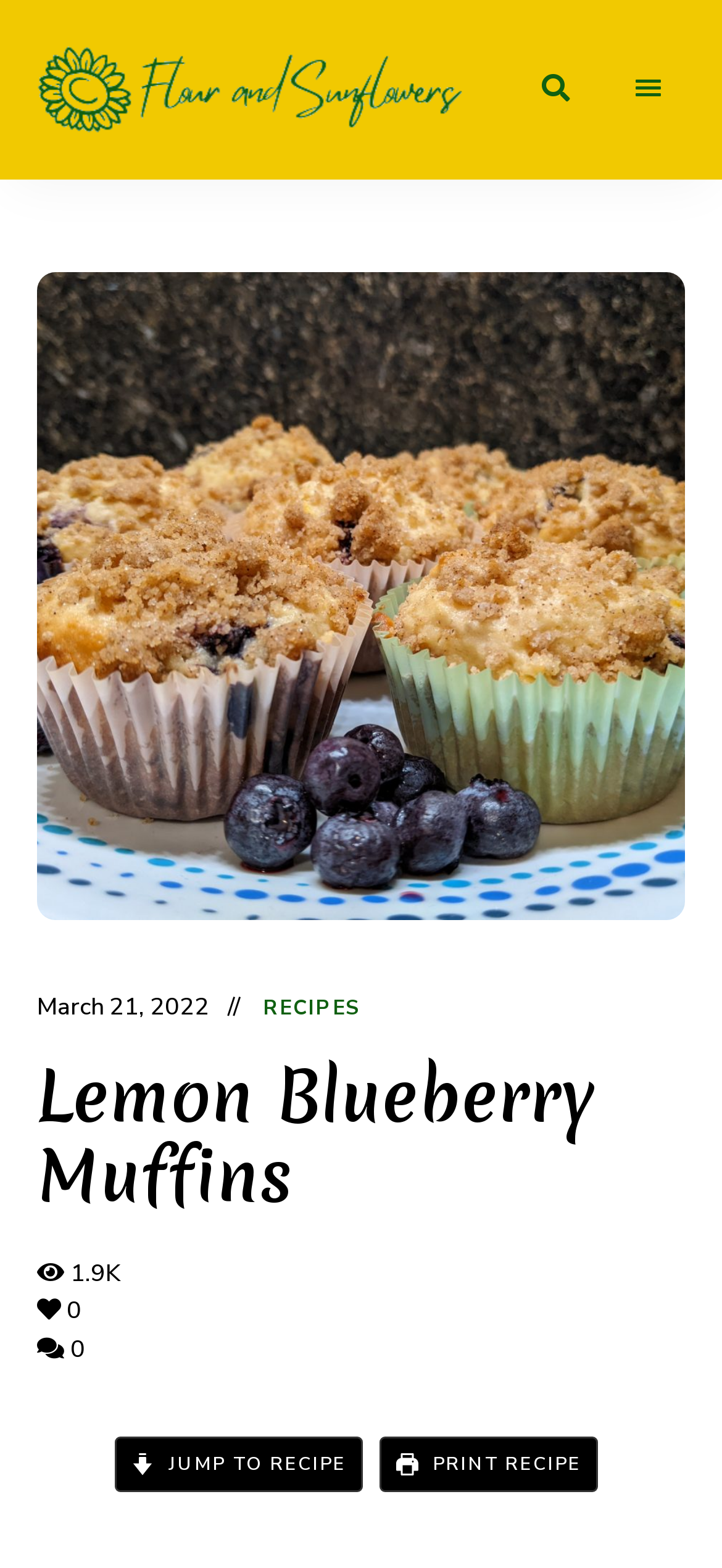Bounding box coordinates should be provided in the format (top-left x, top-left y, bottom-right x, bottom-right y) with all values between 0 and 1. Identify the bounding box for this UI element: Print Recipe

[0.526, 0.916, 0.828, 0.951]